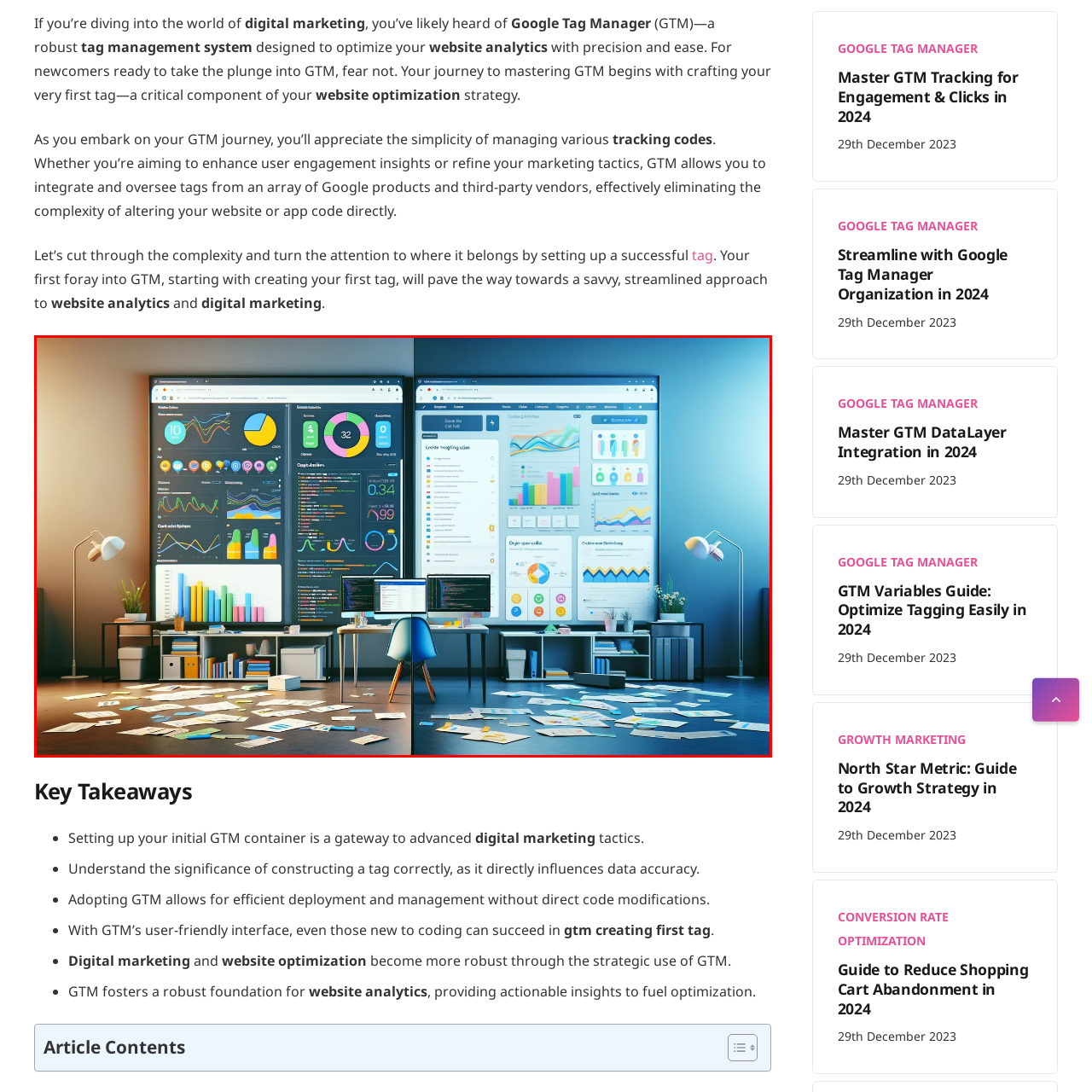Offer a complete and descriptive caption for the image marked by the red box.

This image illustrates a modern workspace designed for digital marketing analytics, featuring two large screens with detailed analytics dashboards prominently displayed. On the left side, a vibrant data visualization interface showcases various statistics and graphs, highlighting metrics such as engagement and website performance through colorful charts and dials. The right screen complements the left with a more structured layout, displaying user interactions, customer demographics, and performance tracking data through neatly organized graphs and metrics.

In the foreground, a cluttered workspace suggests an active environment, with papers strewn across the floor, hinting at brainstorming sessions or project planning. Two desktop monitors are set up on a minimalist desk, underscoring the importance of real-time data tracking in making informed marketing decisions. The soft lighting from the lamp enhances the inviting atmosphere, emphasizing the fusion of technology and creativity in the field of digital marketing. This scene captures the essence of working with Google Tag Manager (GTM), showcasing the role of analytics in crafting effective marketing strategies.